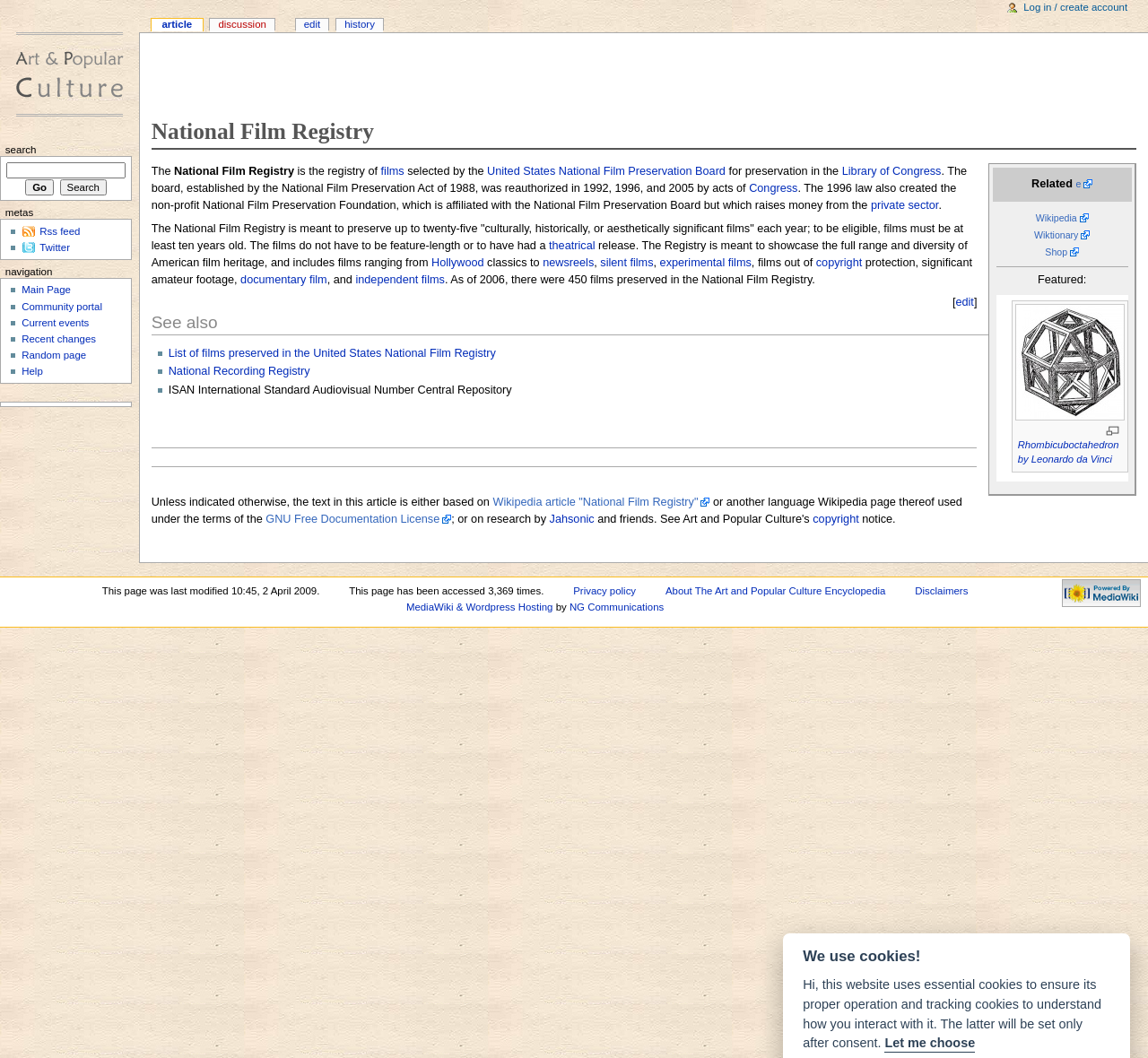Extract the heading text from the webpage.

National Film Registry  